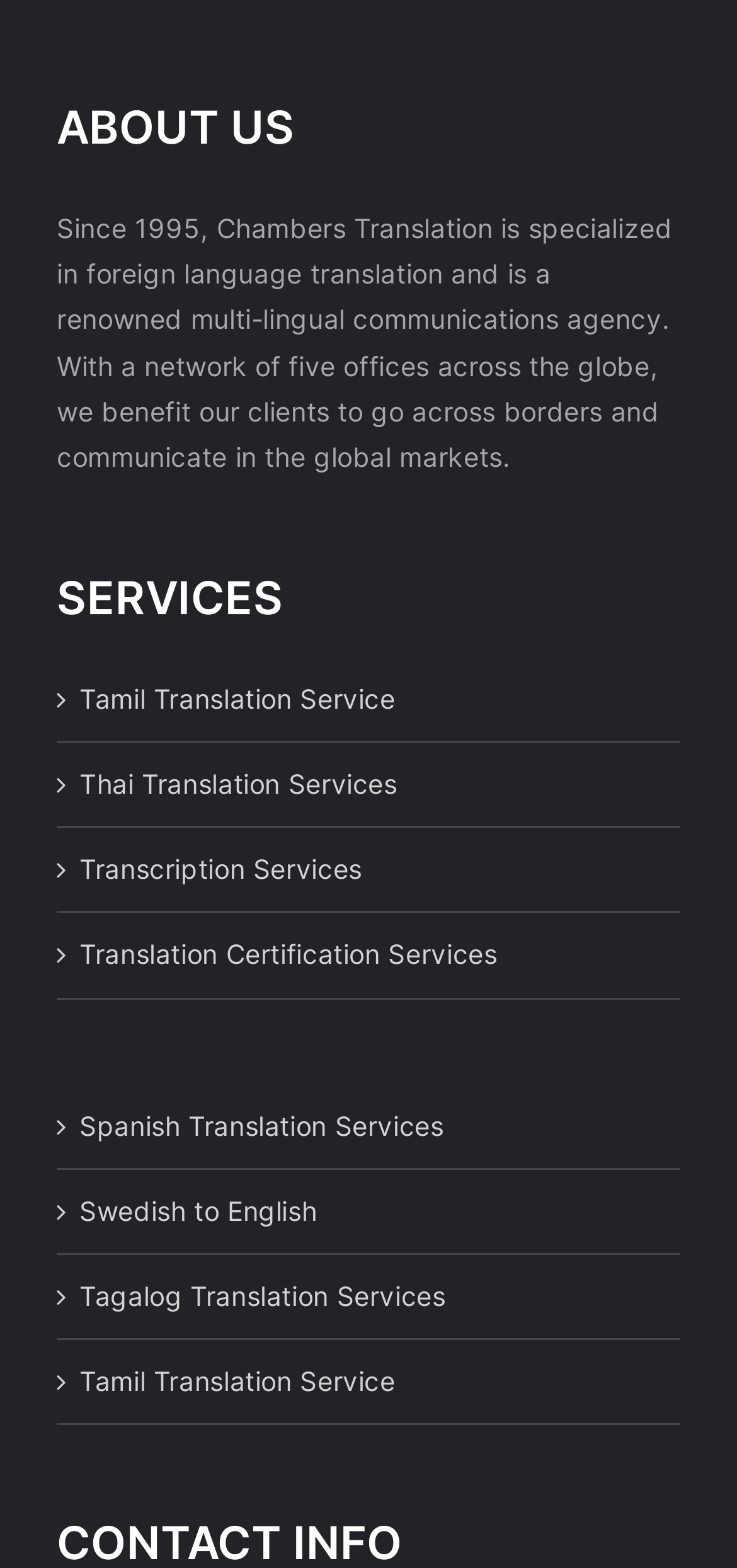Locate the bounding box coordinates of the area that needs to be clicked to fulfill the following instruction: "check transcription services". The coordinates should be in the format of four float numbers between 0 and 1, namely [left, top, right, bottom].

[0.108, 0.54, 0.897, 0.569]